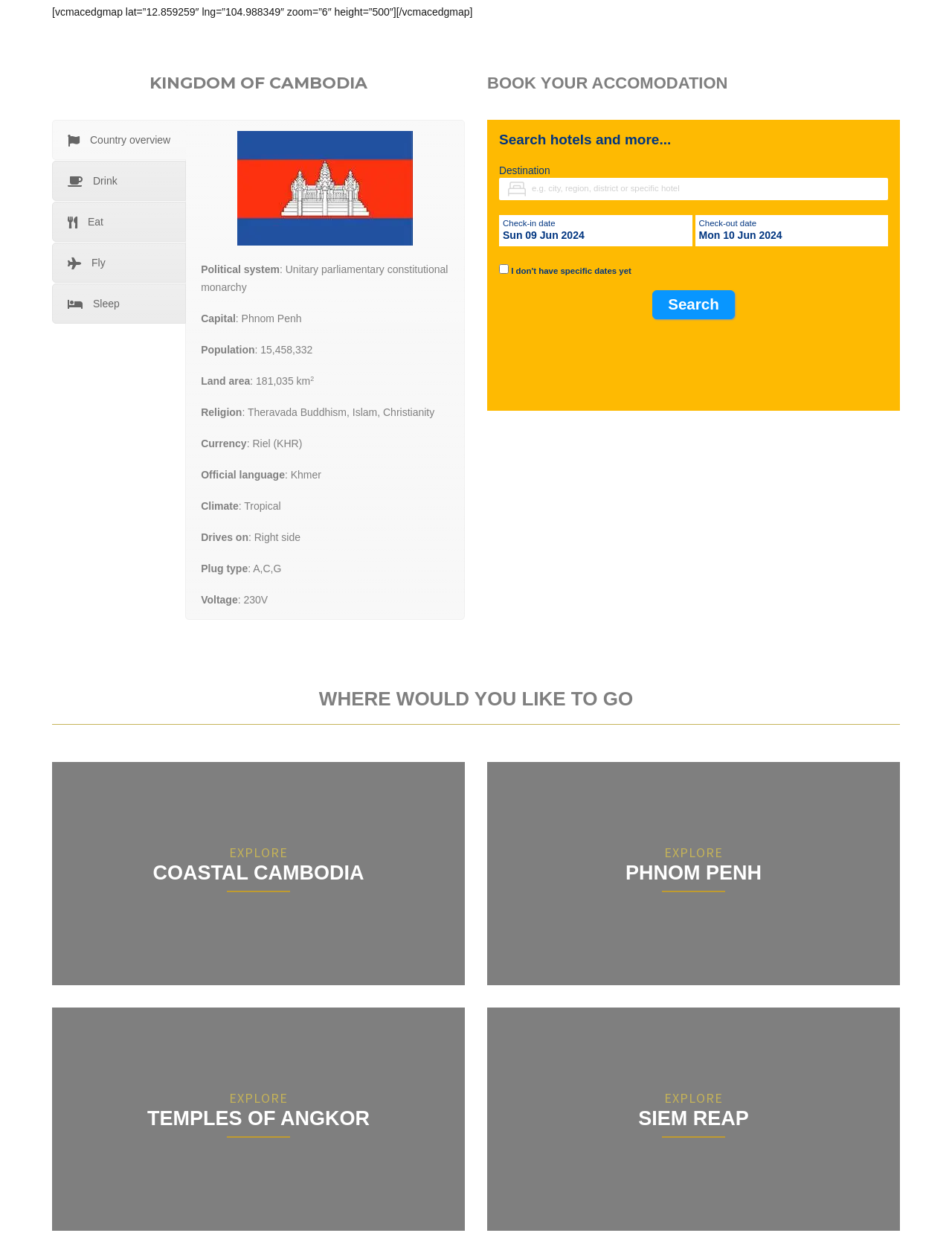What is the voltage used in Cambodia?
Please answer the question with a single word or phrase, referencing the image.

230V